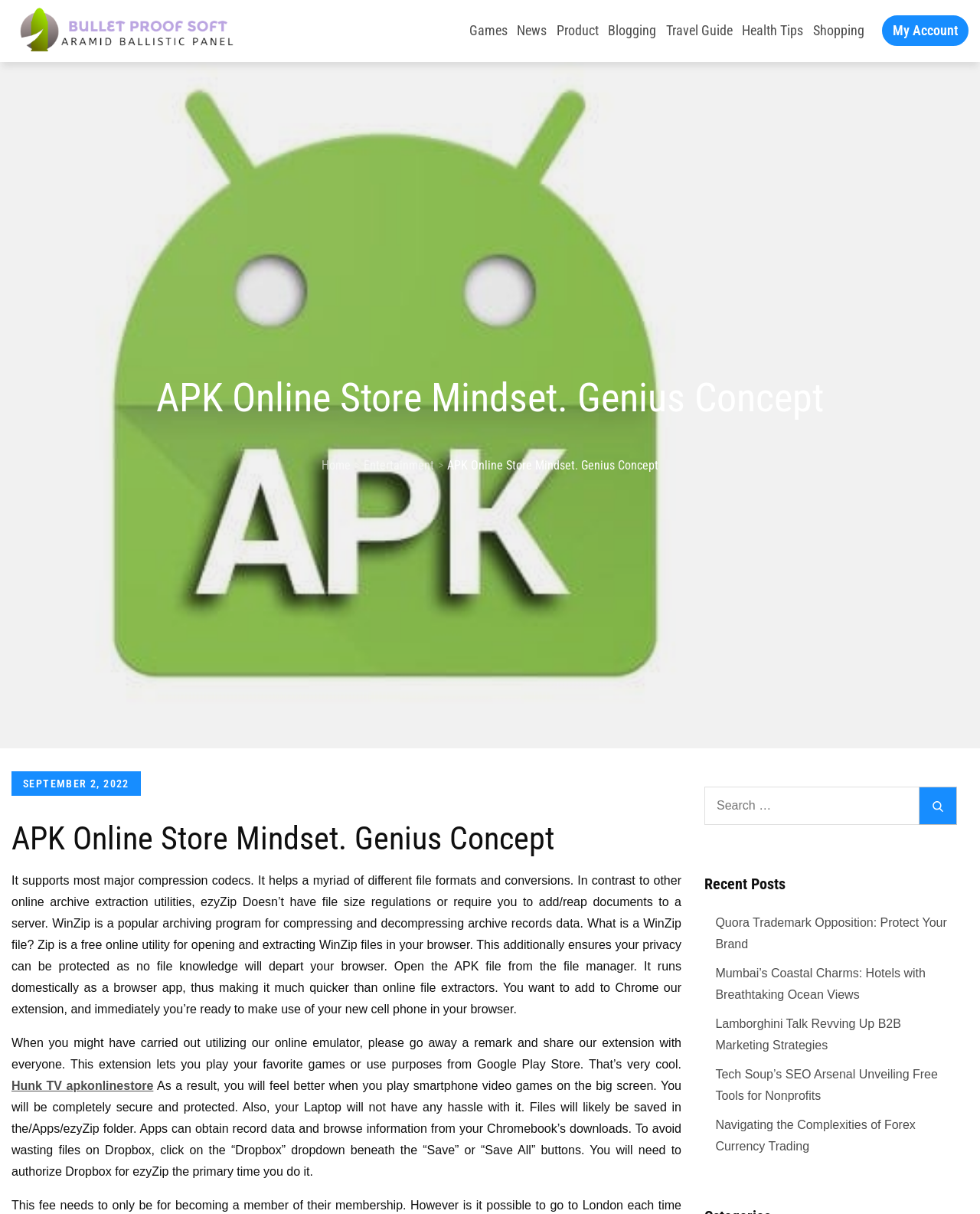What is the location of the saved files?
Examine the image and provide an in-depth answer to the question.

I found this answer by reading the text 'Files will be saved in the/Apps/ezyZip folder.' which indicates that the saved files are located in the /Apps/ezyZip folder.